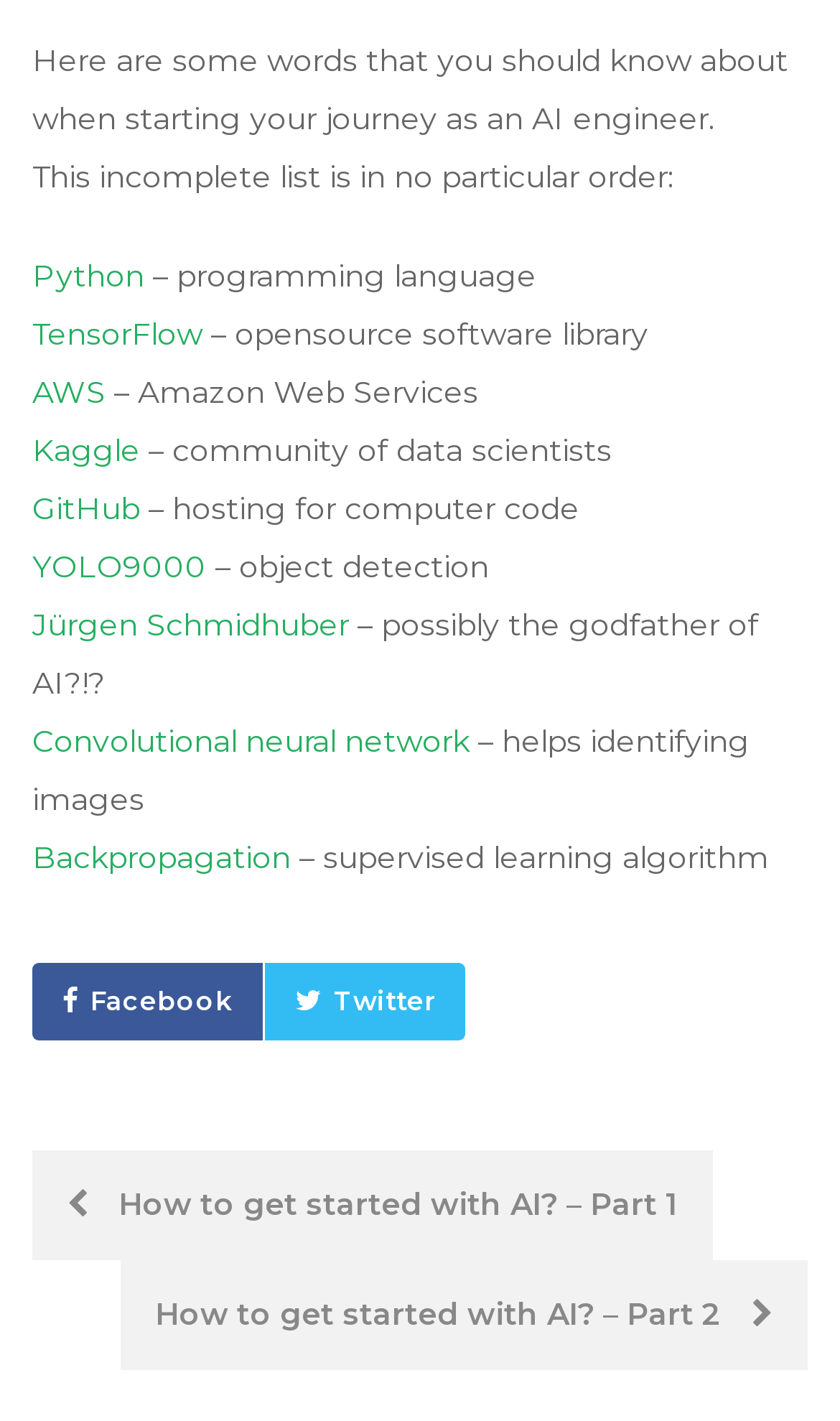Determine the coordinates of the bounding box for the clickable area needed to execute this instruction: "Check out the Twitter page".

[0.315, 0.678, 0.554, 0.732]